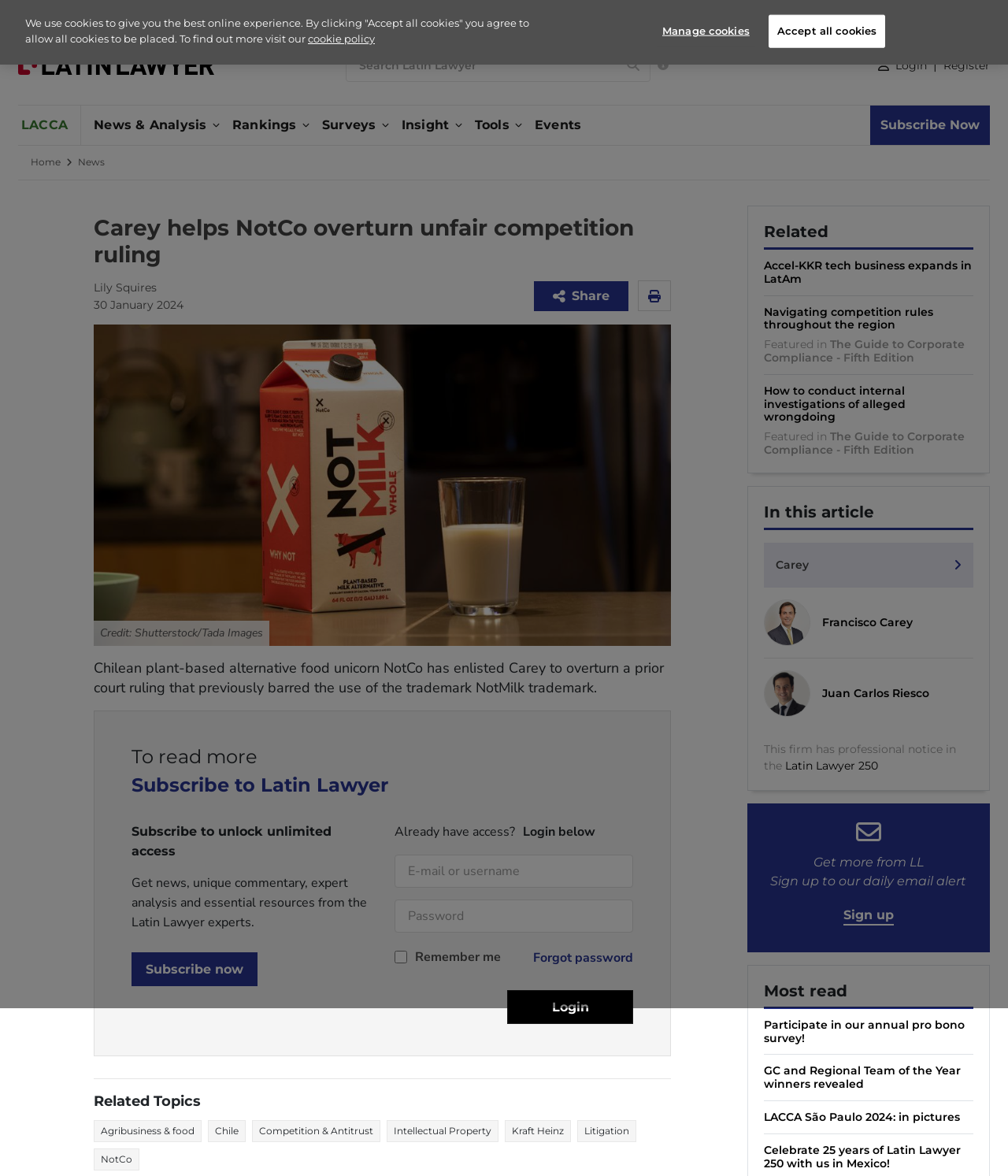Please specify the bounding box coordinates of the area that should be clicked to accomplish the following instruction: "Share". The coordinates should consist of four float numbers between 0 and 1, i.e., [left, top, right, bottom].

[0.53, 0.239, 0.623, 0.264]